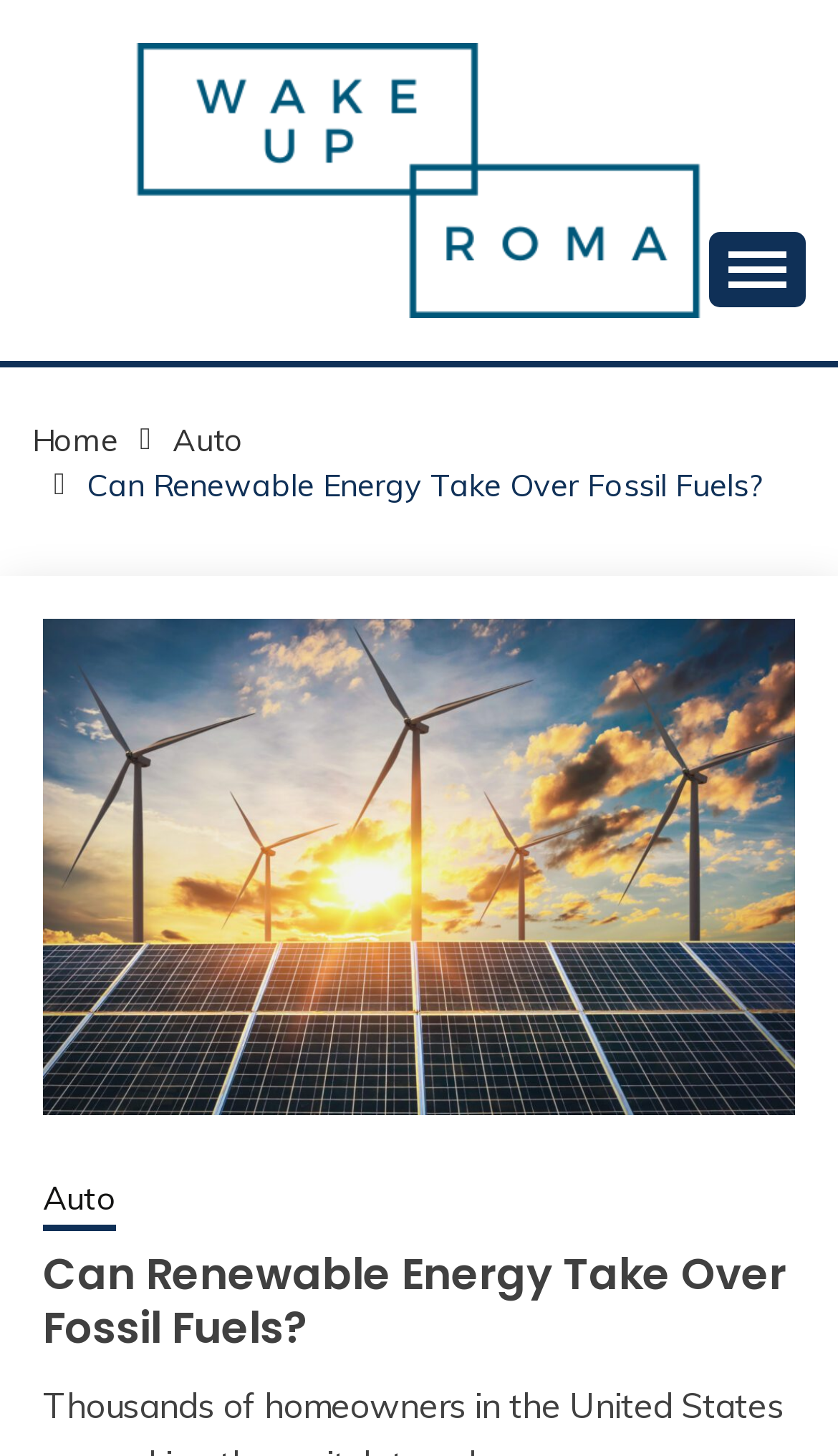For the given element description Wake Up Roma!, determine the bounding box coordinates of the UI element. The coordinates should follow the format (top-left x, top-left y, bottom-right x, bottom-right y) and be within the range of 0 to 1.

[0.162, 0.228, 0.936, 0.305]